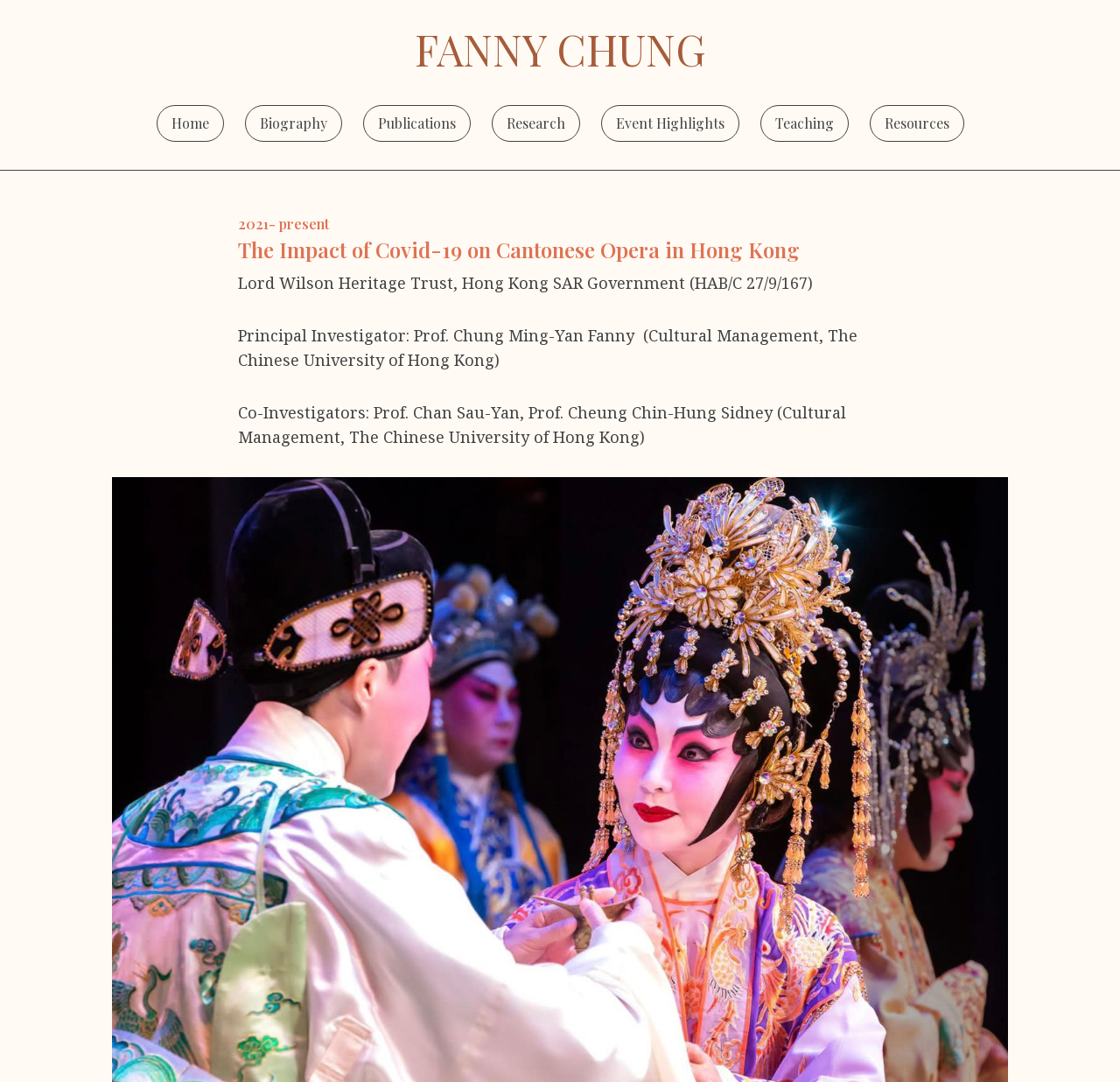Show the bounding box coordinates of the region that should be clicked to follow the instruction: "Click on the '3vedicas' link."

None